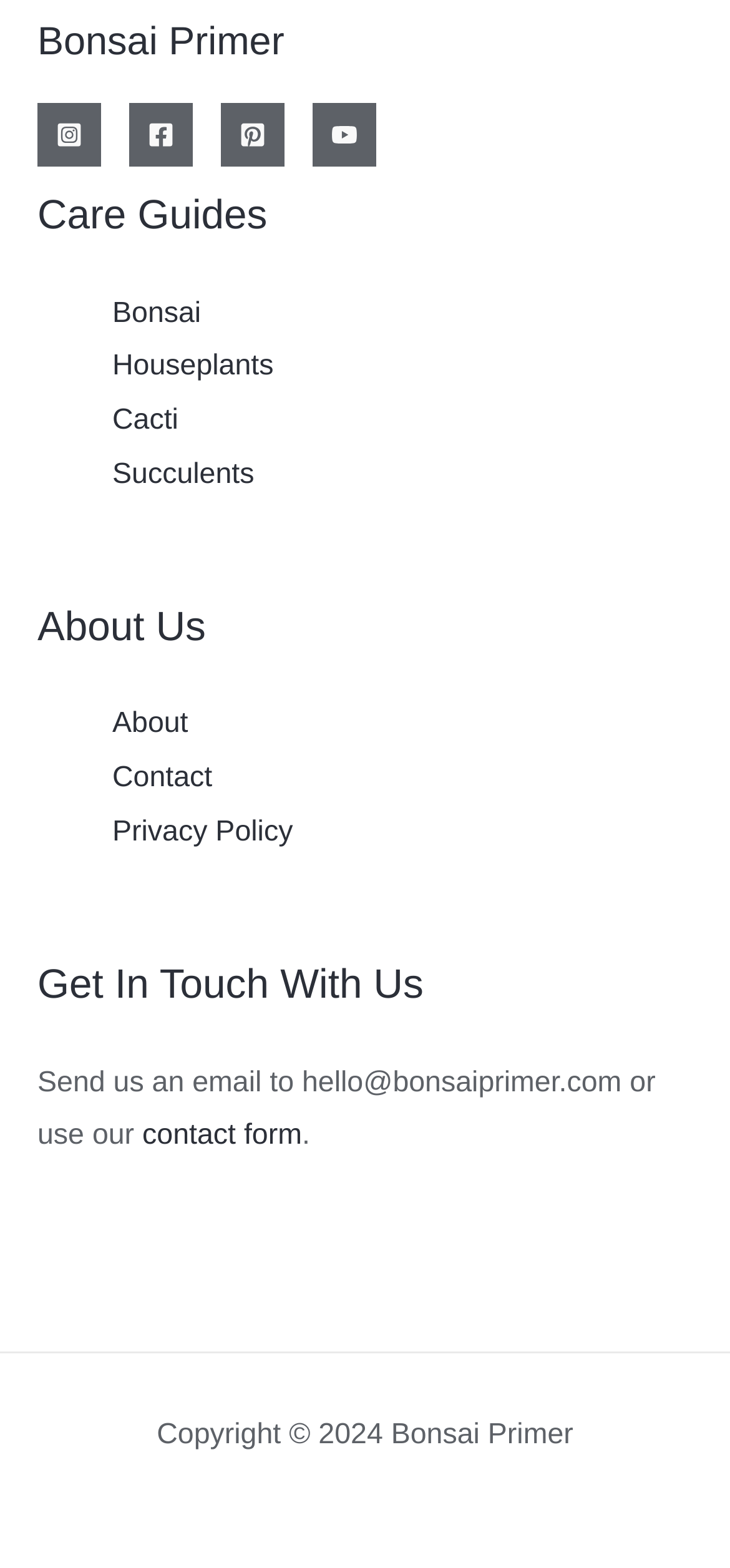Show the bounding box coordinates of the region that should be clicked to follow the instruction: "Open Instagram."

[0.051, 0.066, 0.138, 0.106]